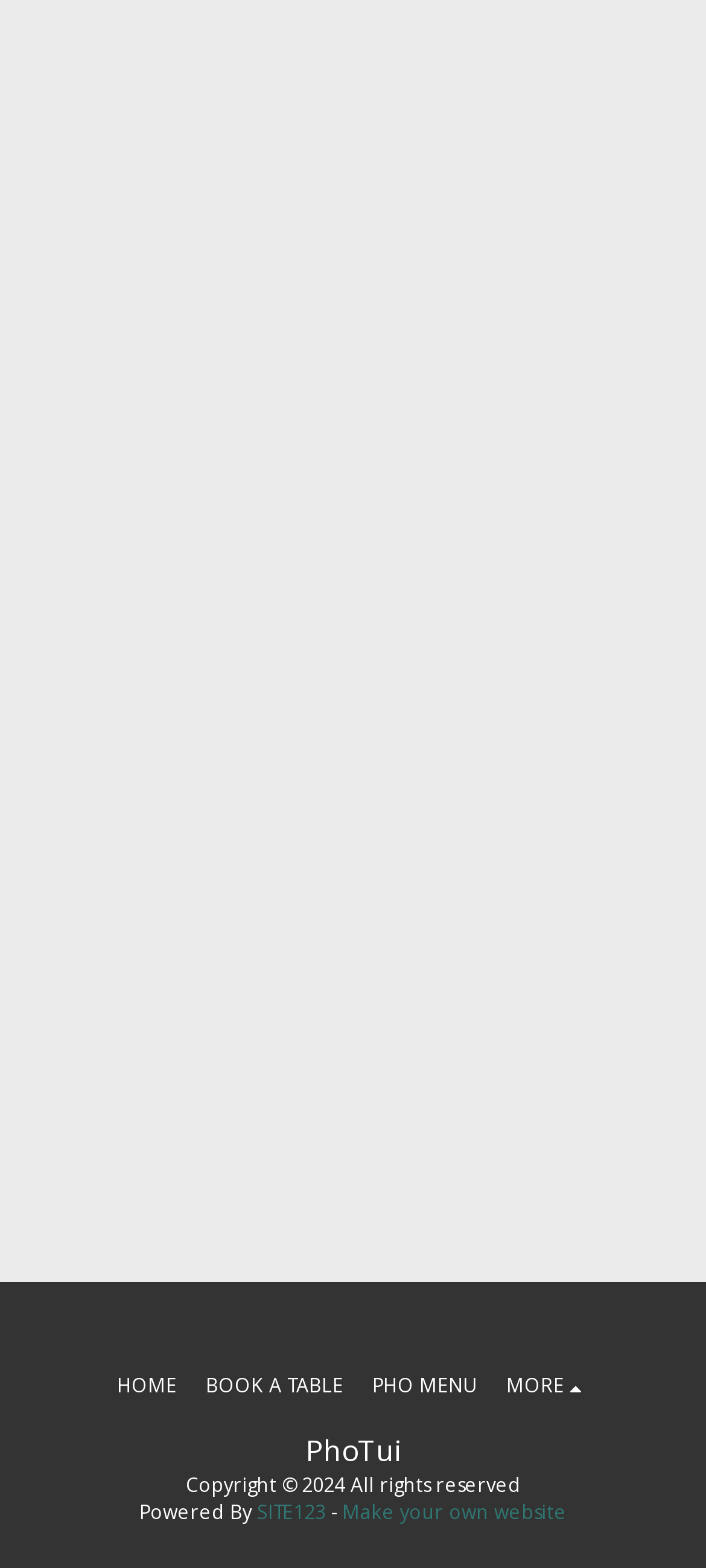What is the name of the website?
Using the image, respond with a single word or phrase.

PhoTui